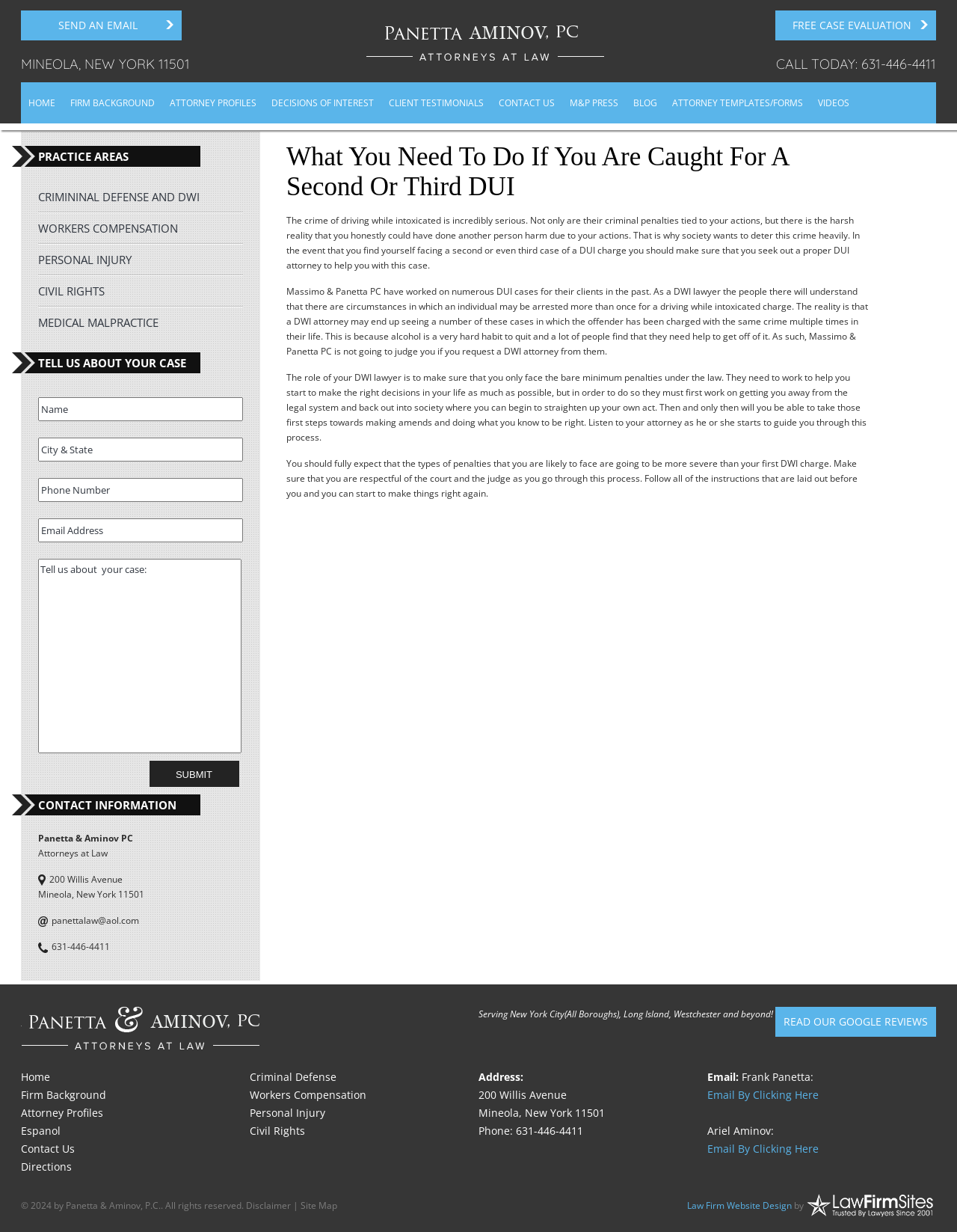Give an in-depth explanation of the webpage layout and content.

The webpage is for the law firm Panetta & Aminov PC, with a focus on DUI cases. At the top, there is a layout table with several elements, including a "SEND AN EMAIL" button, a "Panetta & Aminov PC" link, and a "FREE CASE EVALUATION" button. Below this, there is a navigation menu with links to various pages, including "HOME", "FIRM BACKGROUND", "ATTORNEY PROFILES", and more.

The main content of the page is an article titled "What You Need To Do If You Are Caught For A Second Or Third DUI". The article discusses the seriousness of DUI charges and the importance of seeking a proper DUI attorney. It also mentions that Massimo & Panetta PC have worked on numerous DUI cases and can help individuals facing multiple DUI charges.

To the left of the article, there is a section titled "PRACTICE AREAS" with links to various practice areas, including "CRIMINAL DEFENSE AND DWI", "WORKERS COMPENSATION", and "PERSONAL INJURY". Below this, there is a section titled "TELL US ABOUT YOUR CASE" with several text boxes and a "SUBMIT" button.

At the bottom of the page, there is a section titled "CONTACT INFORMATION" with the law firm's address, phone number, and email address. There is also a section with links to various pages, including "HOME", "FIRM BACKGROUND", and "CONTACT US". Additionally, there is a section with links to the law firm's social media profiles and a "READ OUR GOOGLE REVIEWS" link.